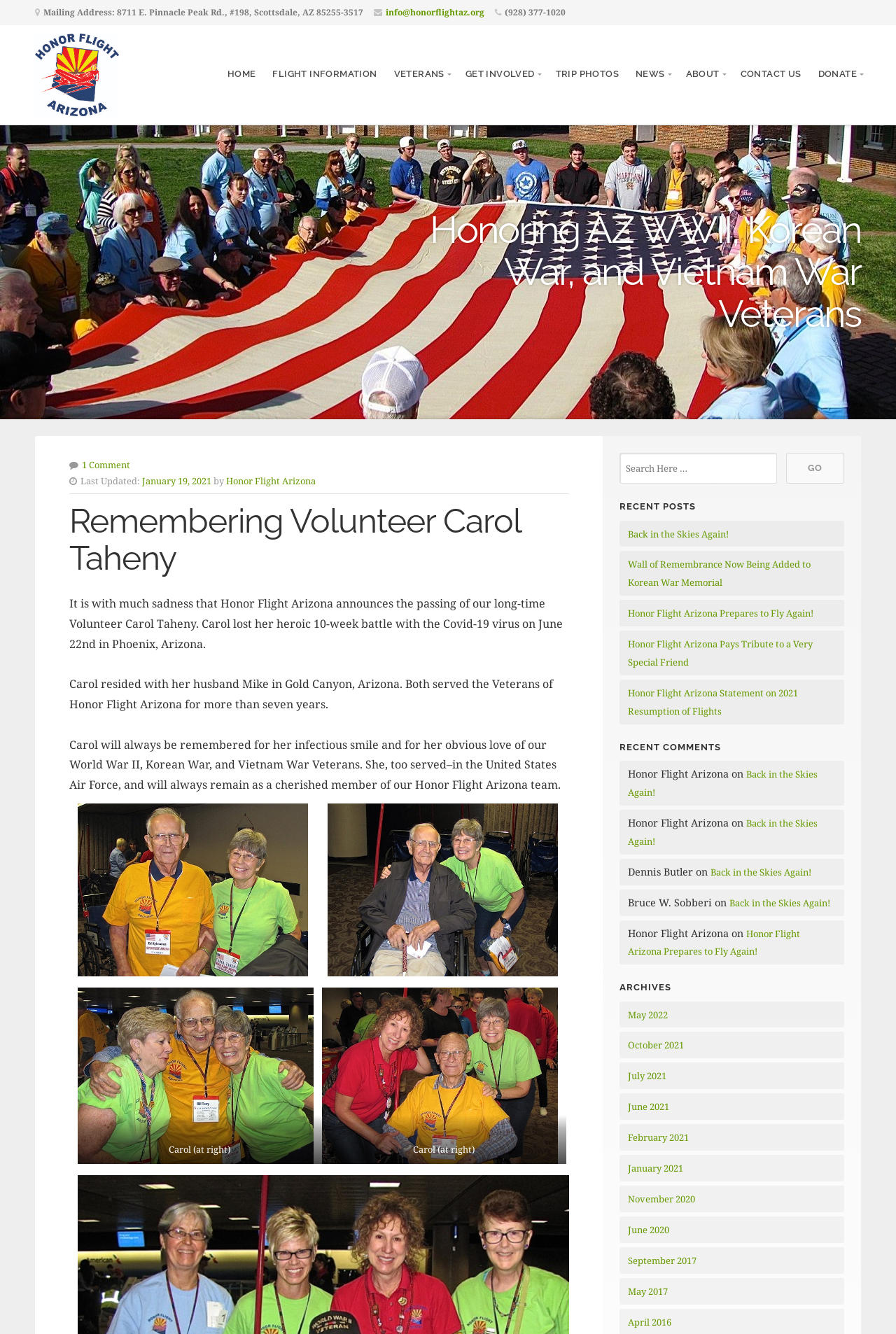How many links are there in the main navigation menu?
Please analyze the image and answer the question with as much detail as possible.

I counted the number of link elements in the main navigation menu, which are 'HOME', 'FLIGHT INFORMATION', 'VETERANS', 'GET INVOLVED', 'TRIP PHOTOS', 'NEWS', 'ABOUT', 'CONTACT US', and 'DONATE'.